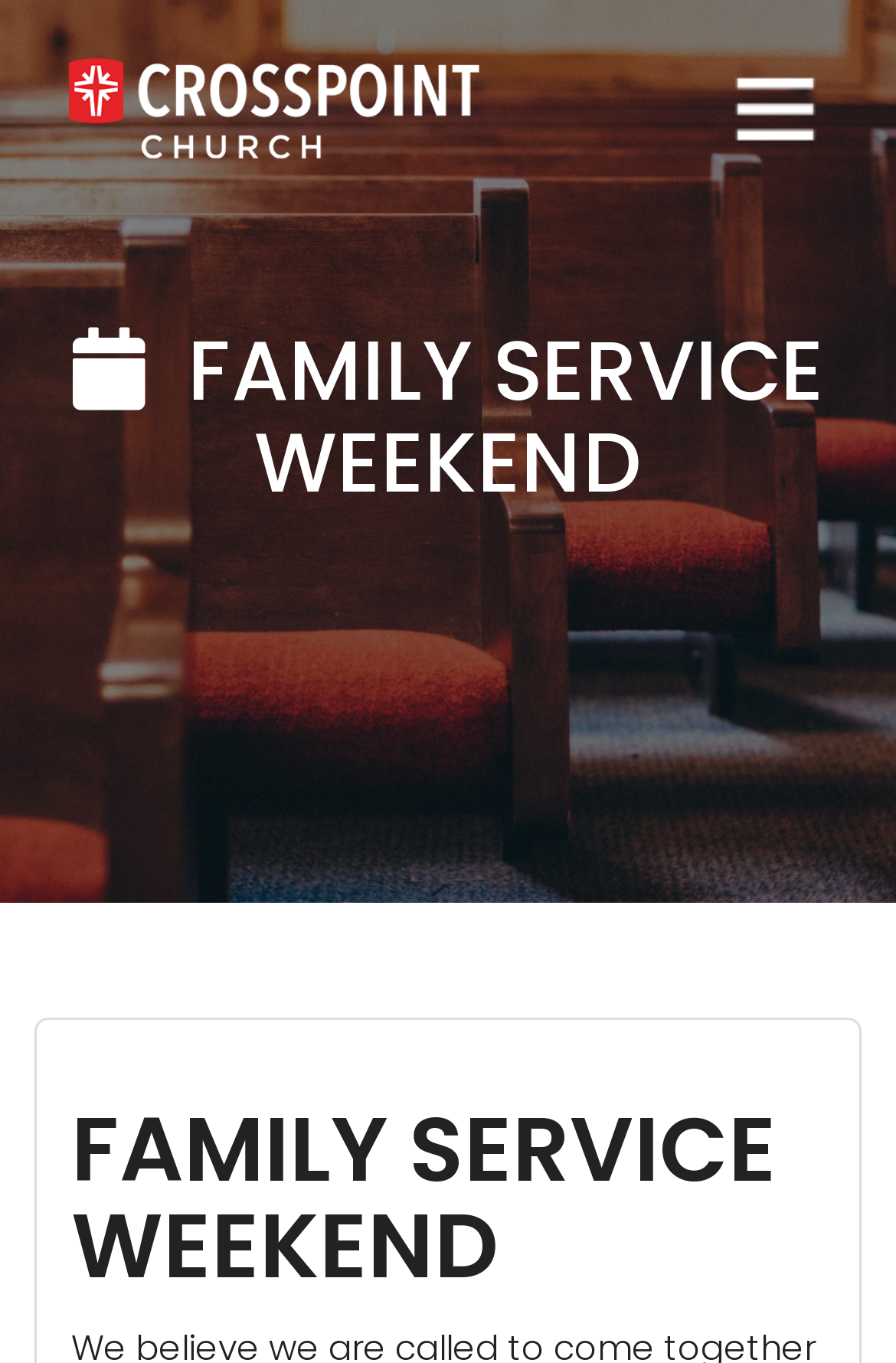Describe the webpage in detail, including text, images, and layout.

The webpage appears to be the homepage of CrossPoint, a church organization, with a focus on their "Family Service Weekend" event. At the top of the page, there is a header section that spans the entire width of the page, taking up about 16% of the screen's height. Within this header, there is a logo of CrossPoint on the left side, which is an image. Next to the logo, there is a menu toggle icon, also an image. On the right side of the header, there is a link with a "×" symbol.

Below the header, there is a large heading that takes up about 13% of the screen's height, which reads "FAMILY SERVICE WEEKEND" in a decorative font, with a subtle icon preceding the text. This heading is centered on the page.

Further down, there is another heading with the same text, "FAMILY SERVICE WEEKEND", but in a larger font size, taking up about 14% of the screen's height. This heading is also centered on the page.

The overall content of the page seems to be focused on promoting the "Family Service Weekend" event, with a strong emphasis on the church's mission to come together as a family to pray, worship, and disciple their children, as hinted by the meta description.